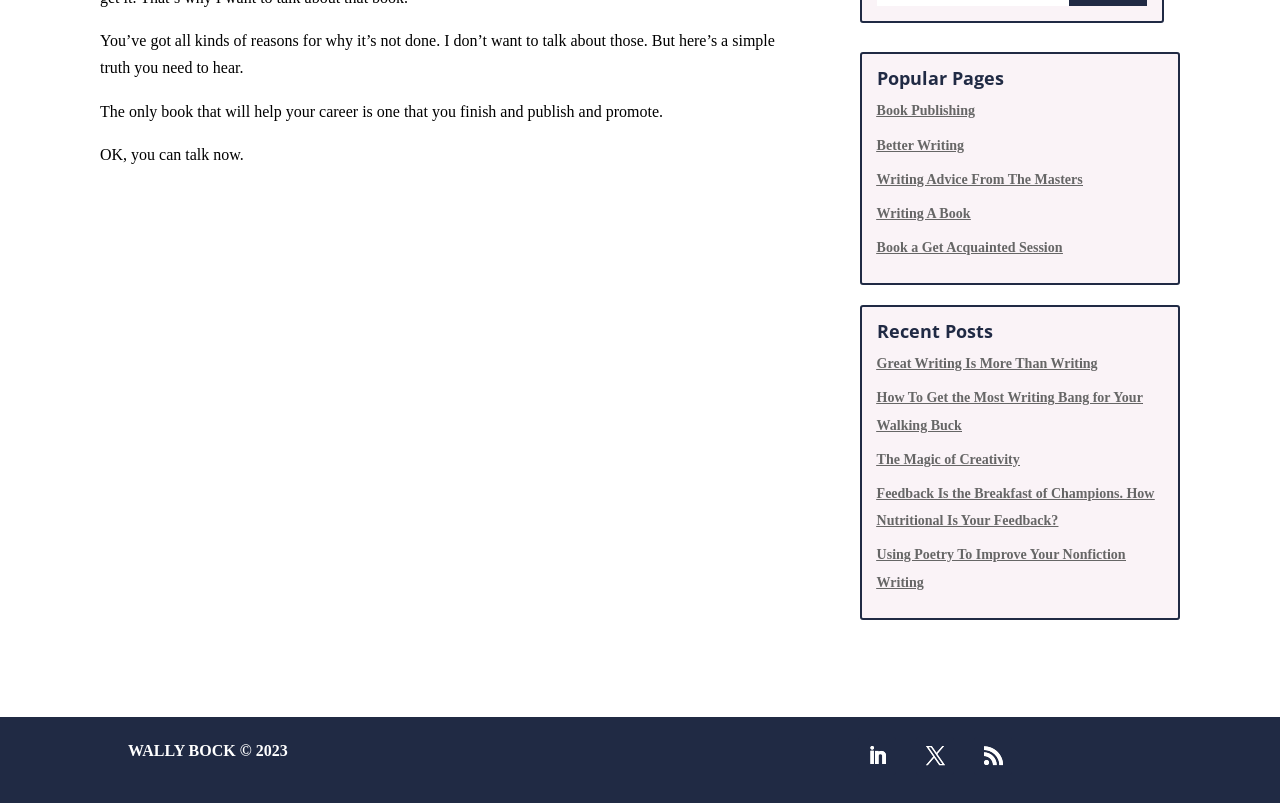Identify the bounding box for the UI element that is described as follows: "Writing A Book".

[0.685, 0.256, 0.758, 0.275]